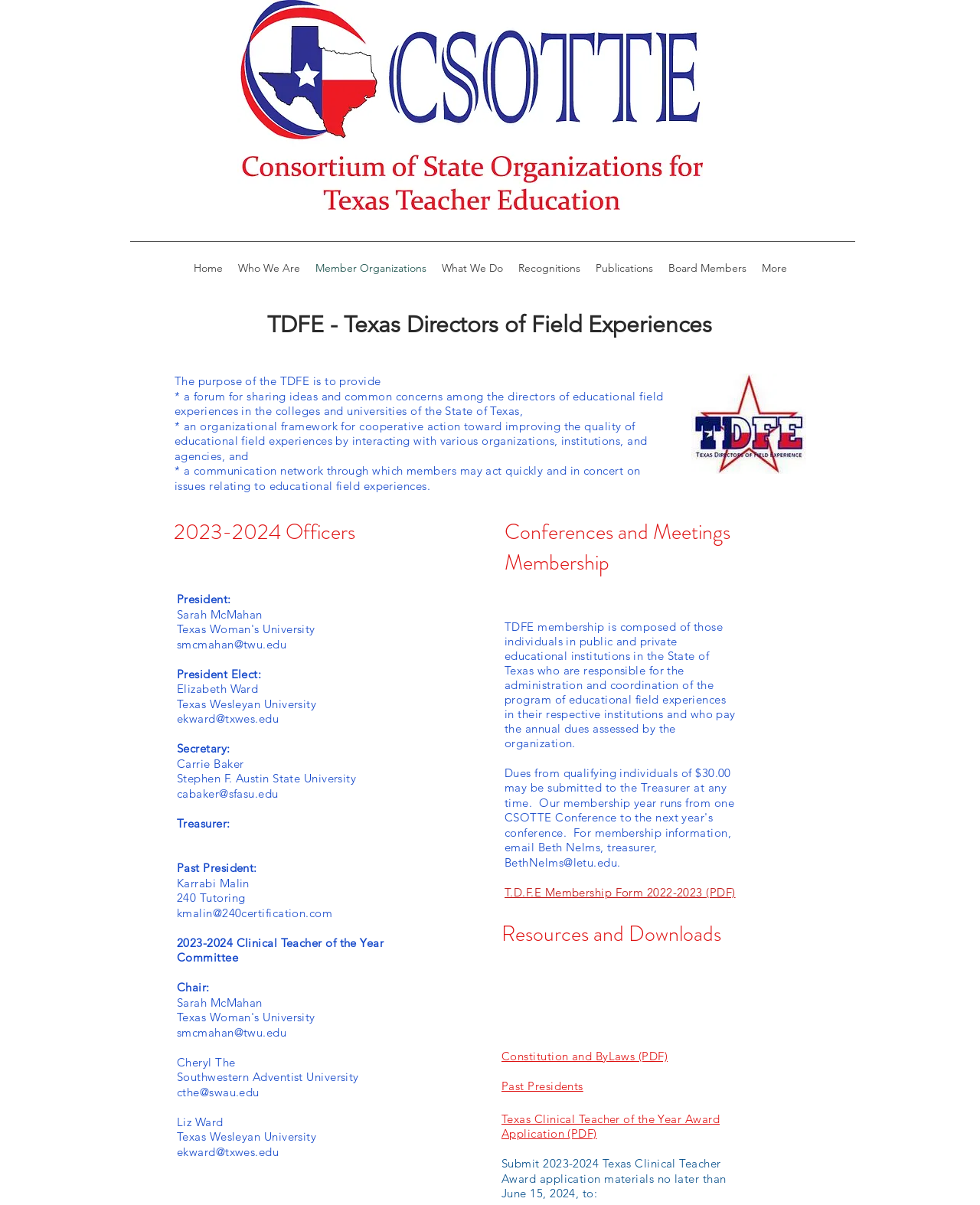Find the bounding box coordinates of the element to click in order to complete this instruction: "View the '2023-2024 Officers' section". The bounding box coordinates must be four float numbers between 0 and 1, denoted as [left, top, right, bottom].

[0.177, 0.429, 0.42, 0.454]